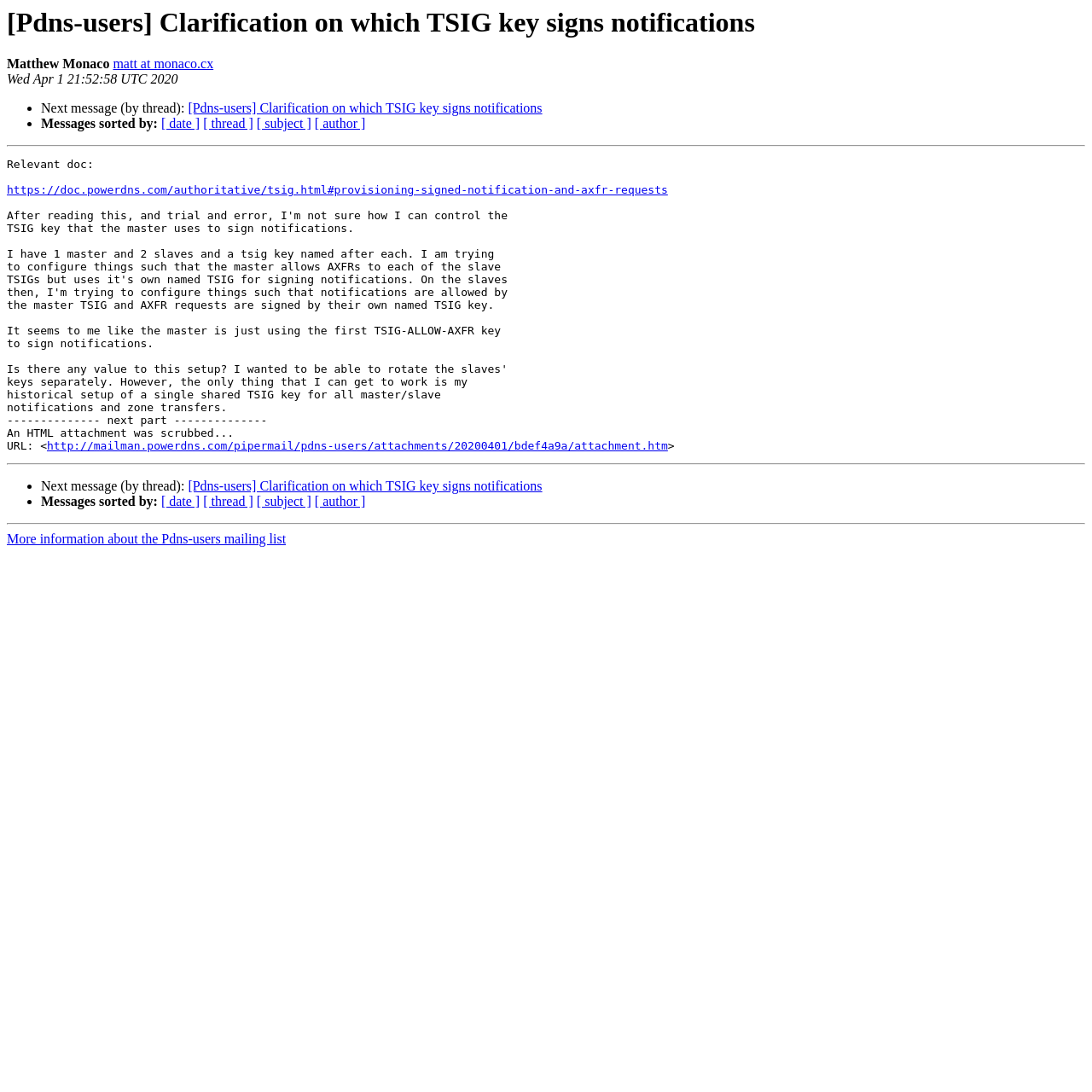What is the main title displayed on this webpage?

[Pdns-users] Clarification on which TSIG key signs notifications